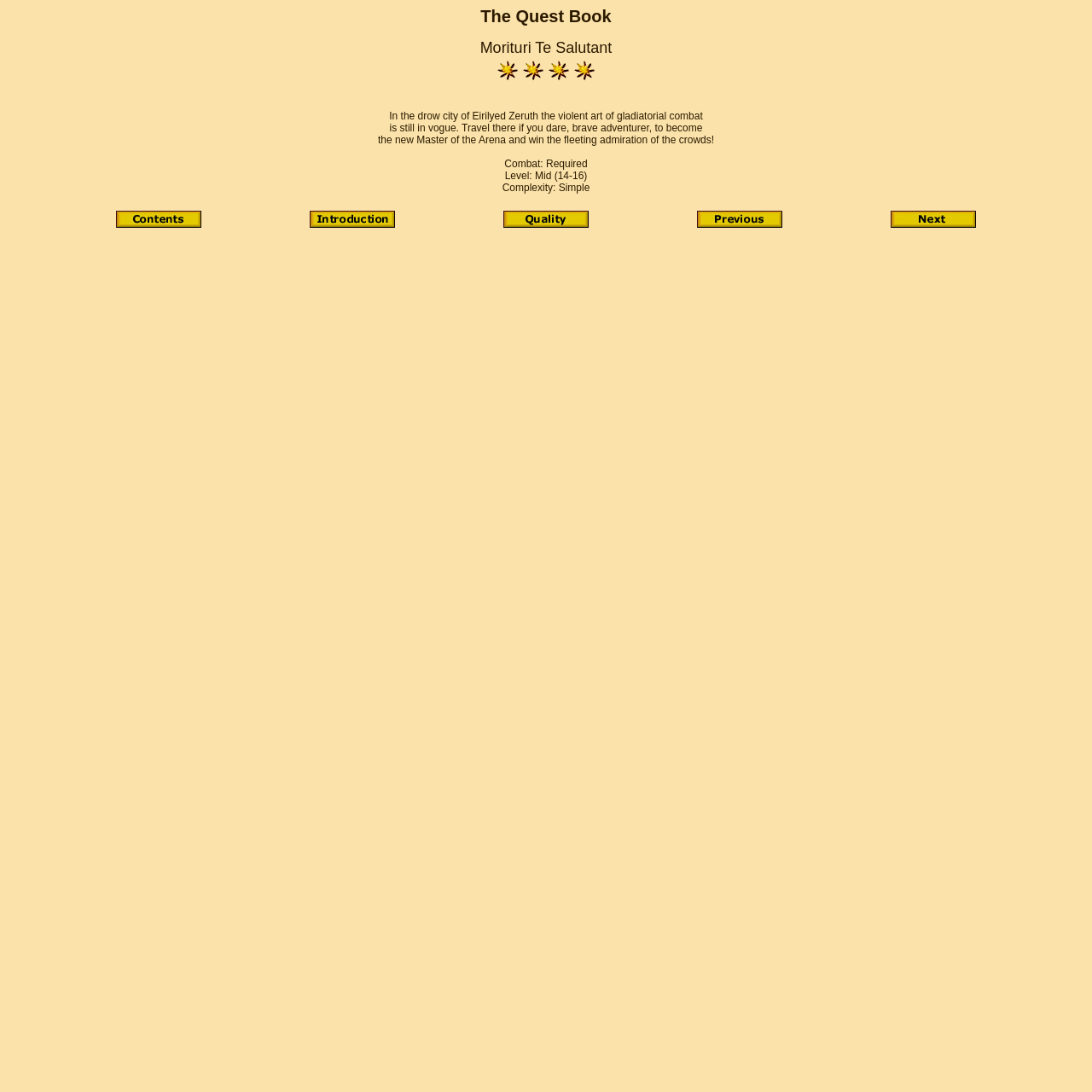What is the complexity of the first quest?
Can you provide a detailed and comprehensive answer to the question?

I looked at the first LayoutTableCell element, which contains the quest information. Inside this element, I found a StaticText element with the text 'Complexity: Simple', which indicates the complexity of the first quest.